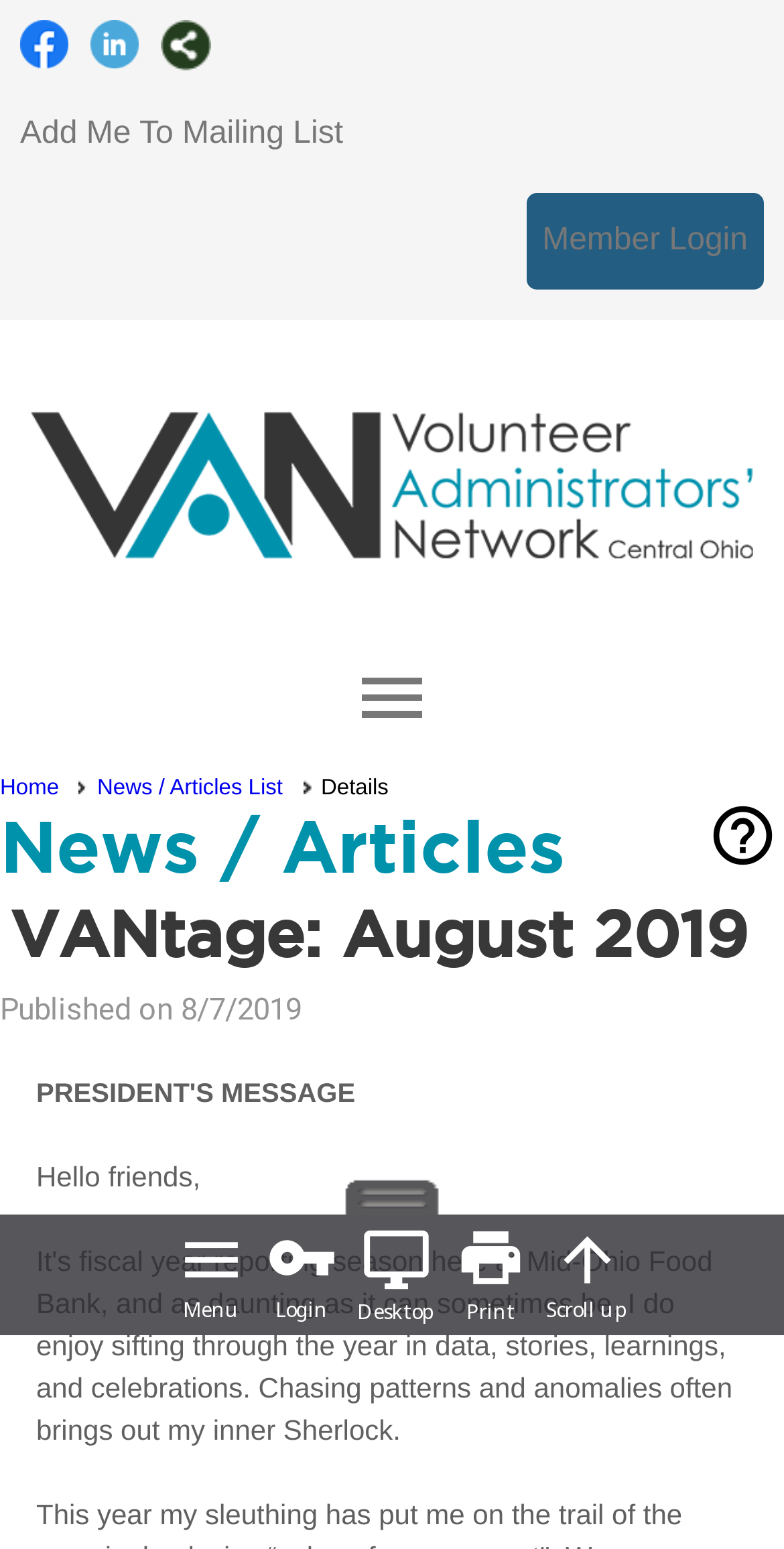Determine the bounding box coordinates of the region that needs to be clicked to achieve the task: "Add Me To Mailing List".

[0.026, 0.076, 0.438, 0.099]